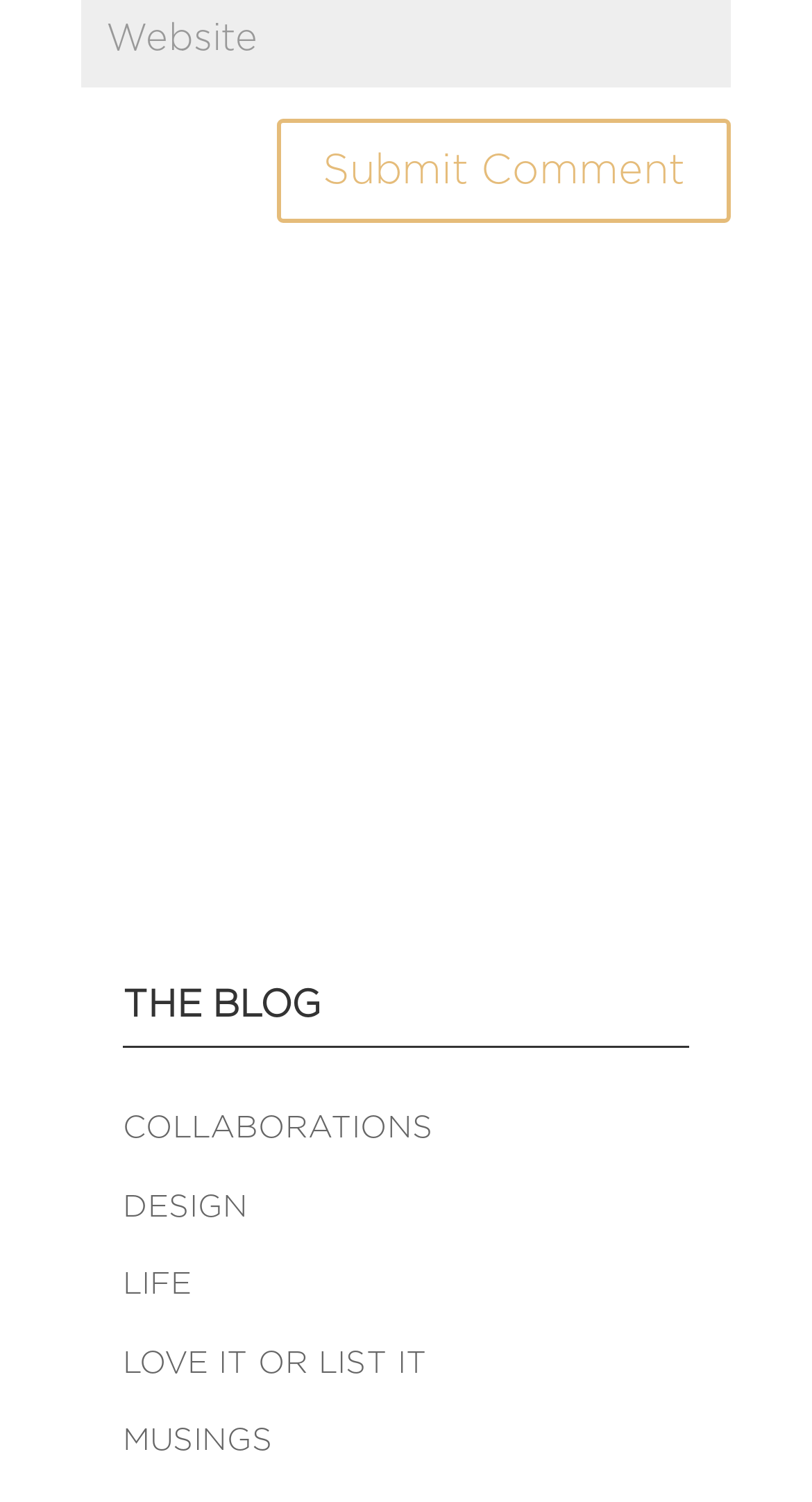Extract the bounding box of the UI element described as: "name="submit" value="Submit Comment"".

[0.341, 0.079, 0.9, 0.149]